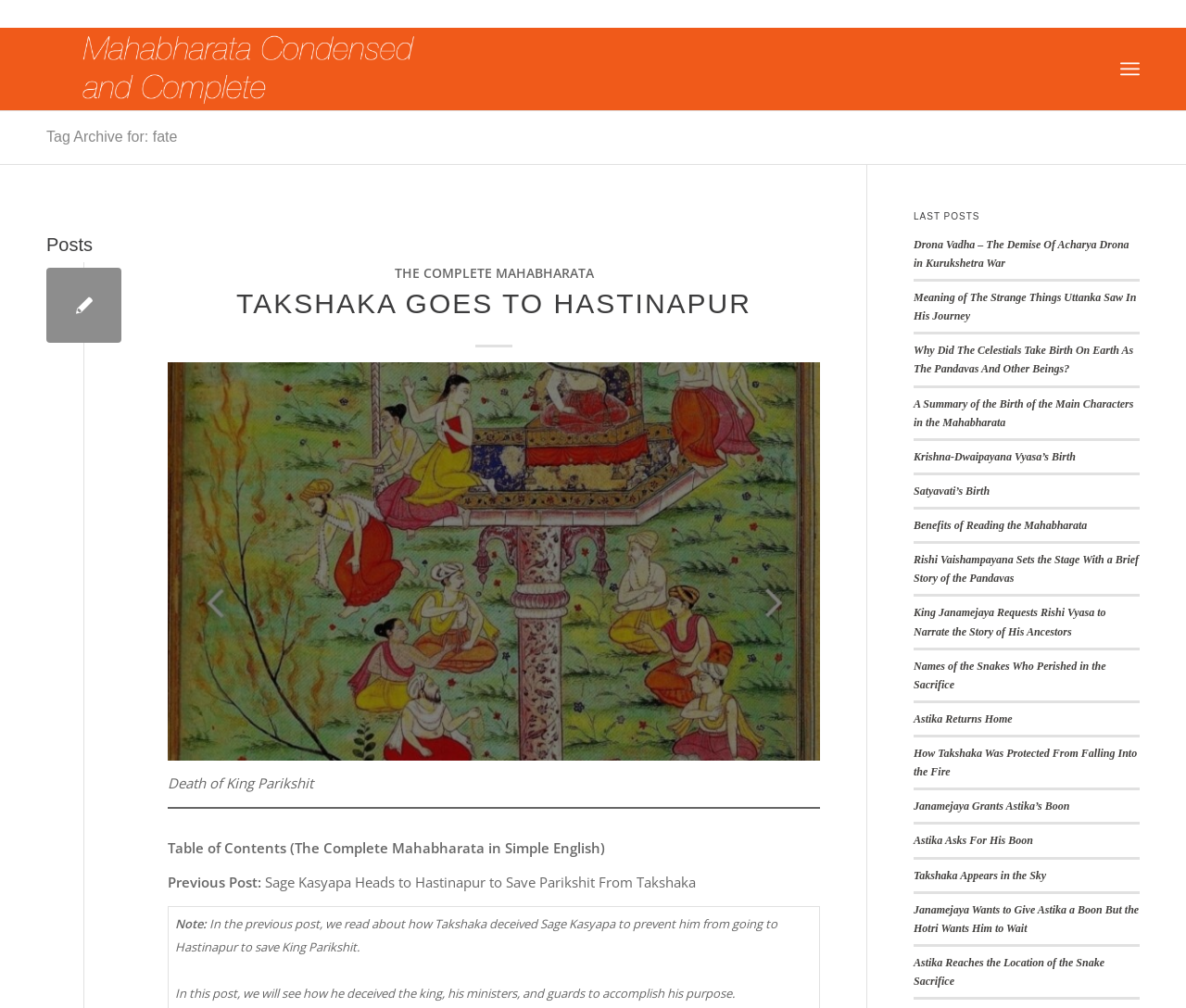Using the element description: "alt="Mahabharata condensed and complete" title="draupadi-blanc"", determine the bounding box coordinates for the specified UI element. The coordinates should be four float numbers between 0 and 1, [left, top, right, bottom].

[0.039, 0.027, 0.391, 0.109]